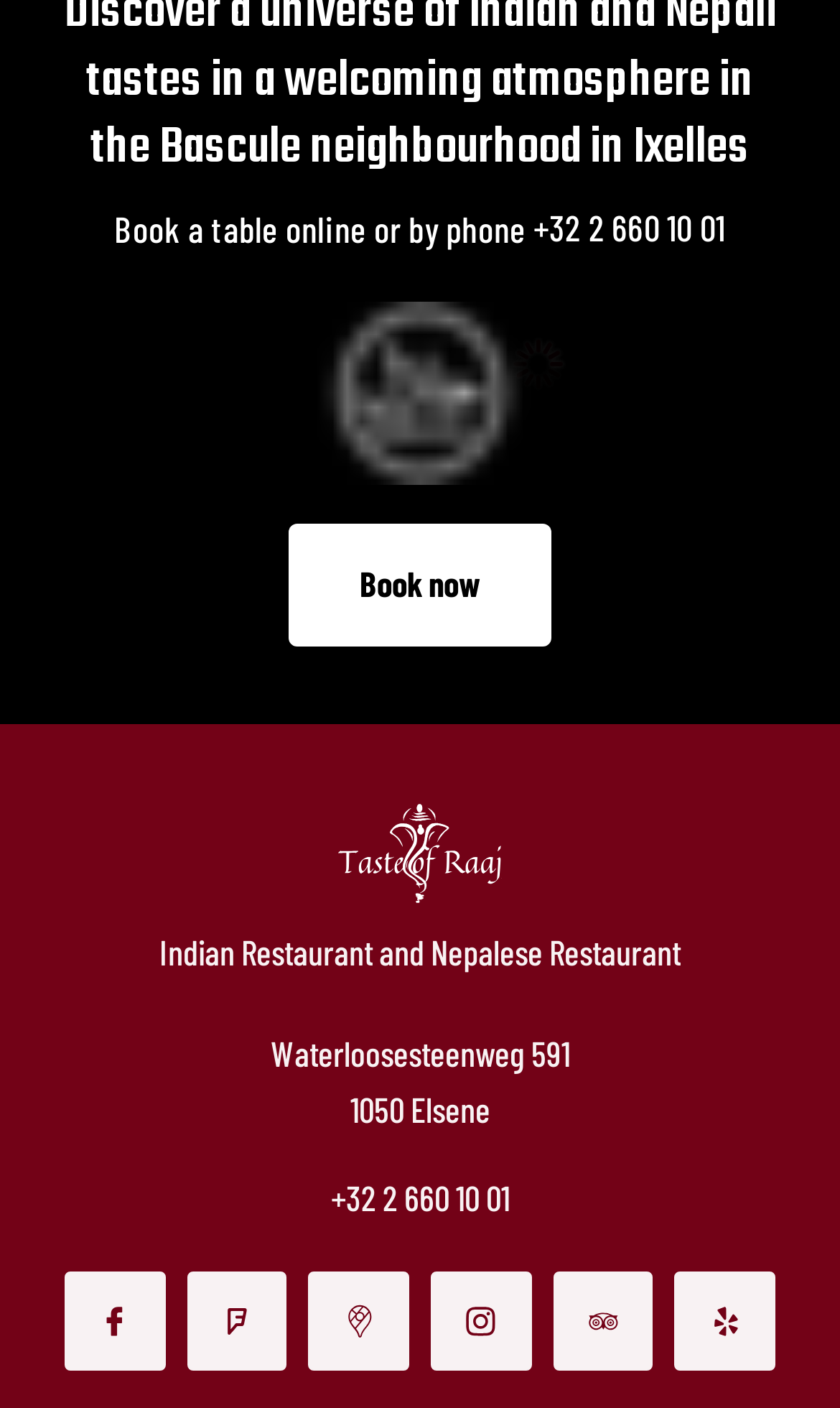Identify the bounding box coordinates of the clickable region necessary to fulfill the following instruction: "Call the restaurant". The bounding box coordinates should be four float numbers between 0 and 1, i.e., [left, top, right, bottom].

[0.635, 0.137, 0.864, 0.186]